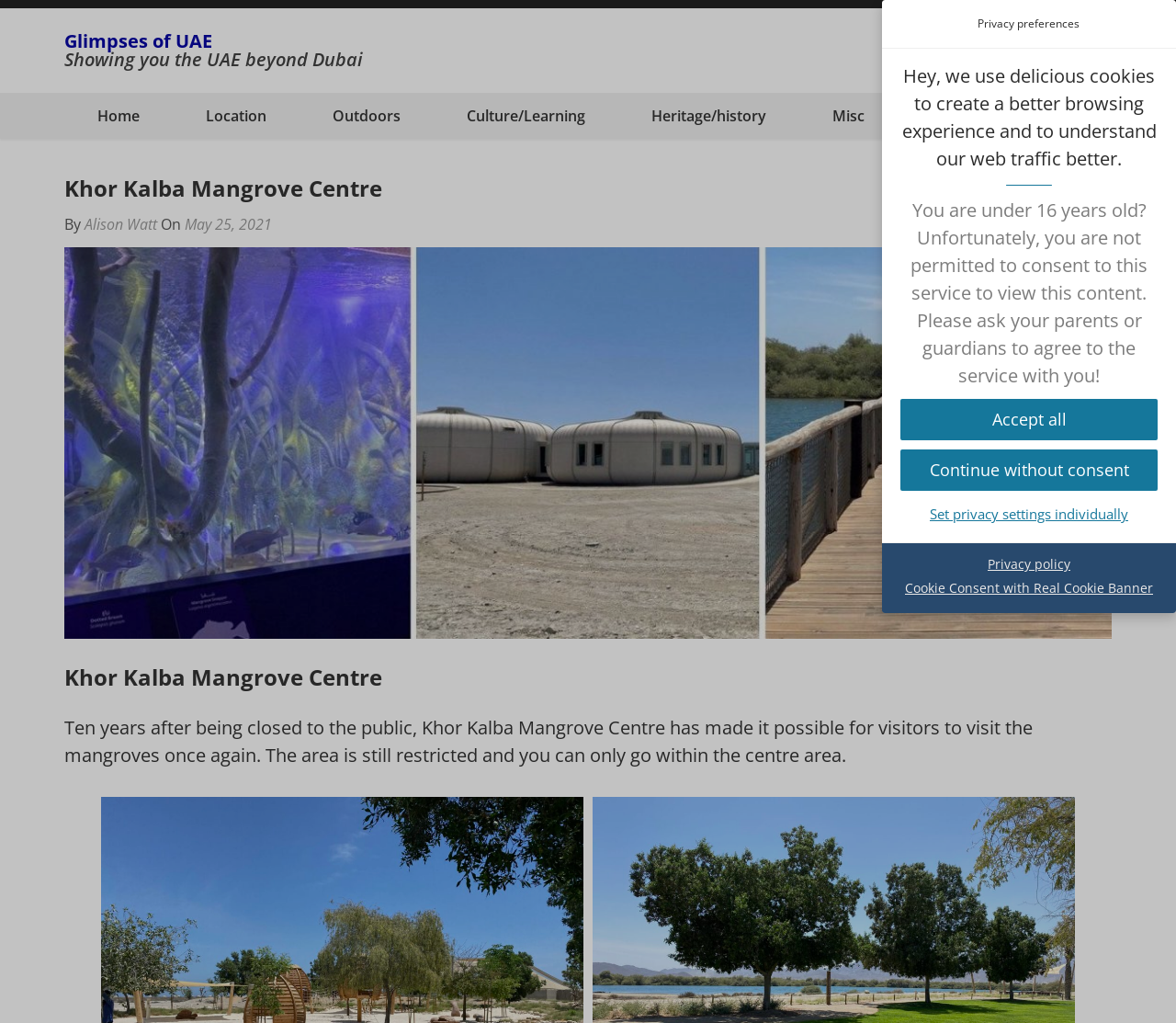Could you locate the bounding box coordinates for the section that should be clicked to accomplish this task: "View privacy policy".

[0.836, 0.543, 0.914, 0.56]